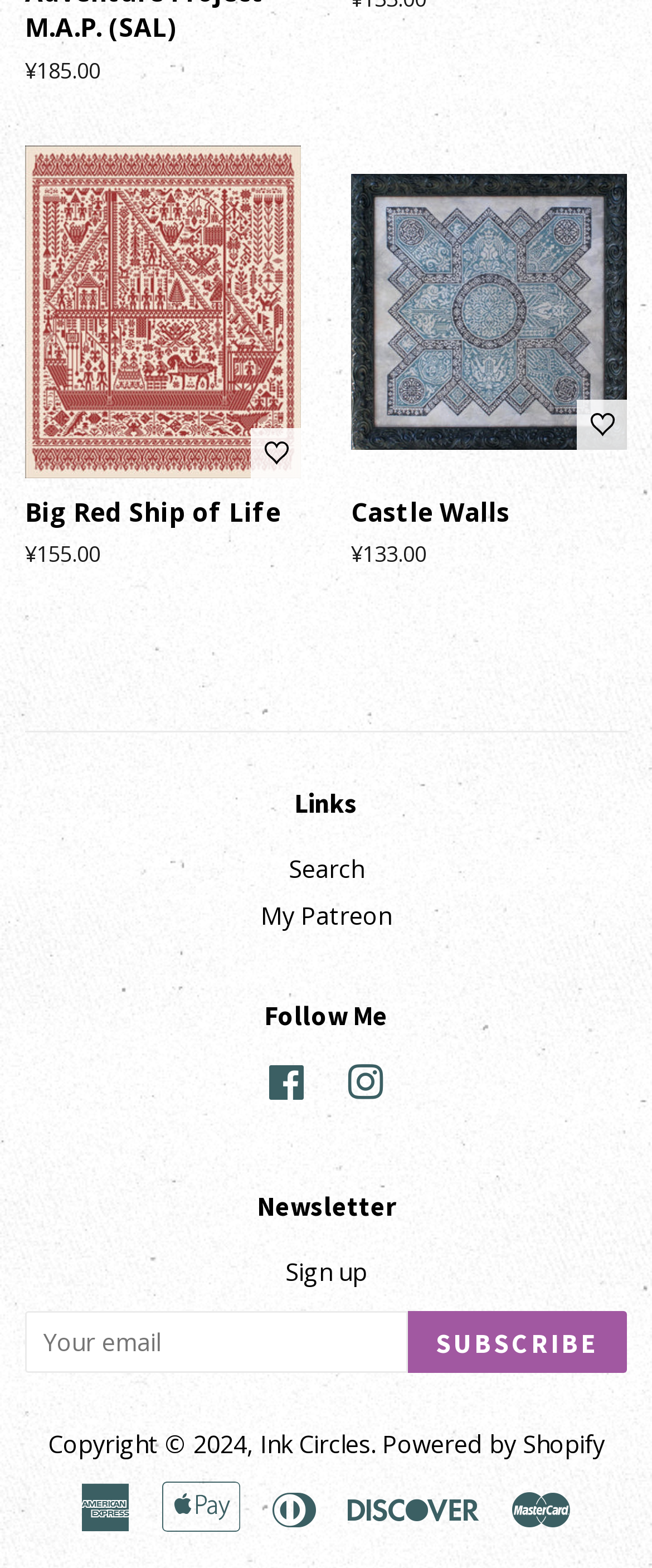Can you give a comprehensive explanation to the question given the content of the image?
What is the purpose of the links under 'Follow Me'?

I inferred the purpose of the links by looking at their location under the heading 'Follow Me' and their text, which includes 'Facebook' and 'Instagram'. This suggests that the links are used to follow the website on social media platforms.